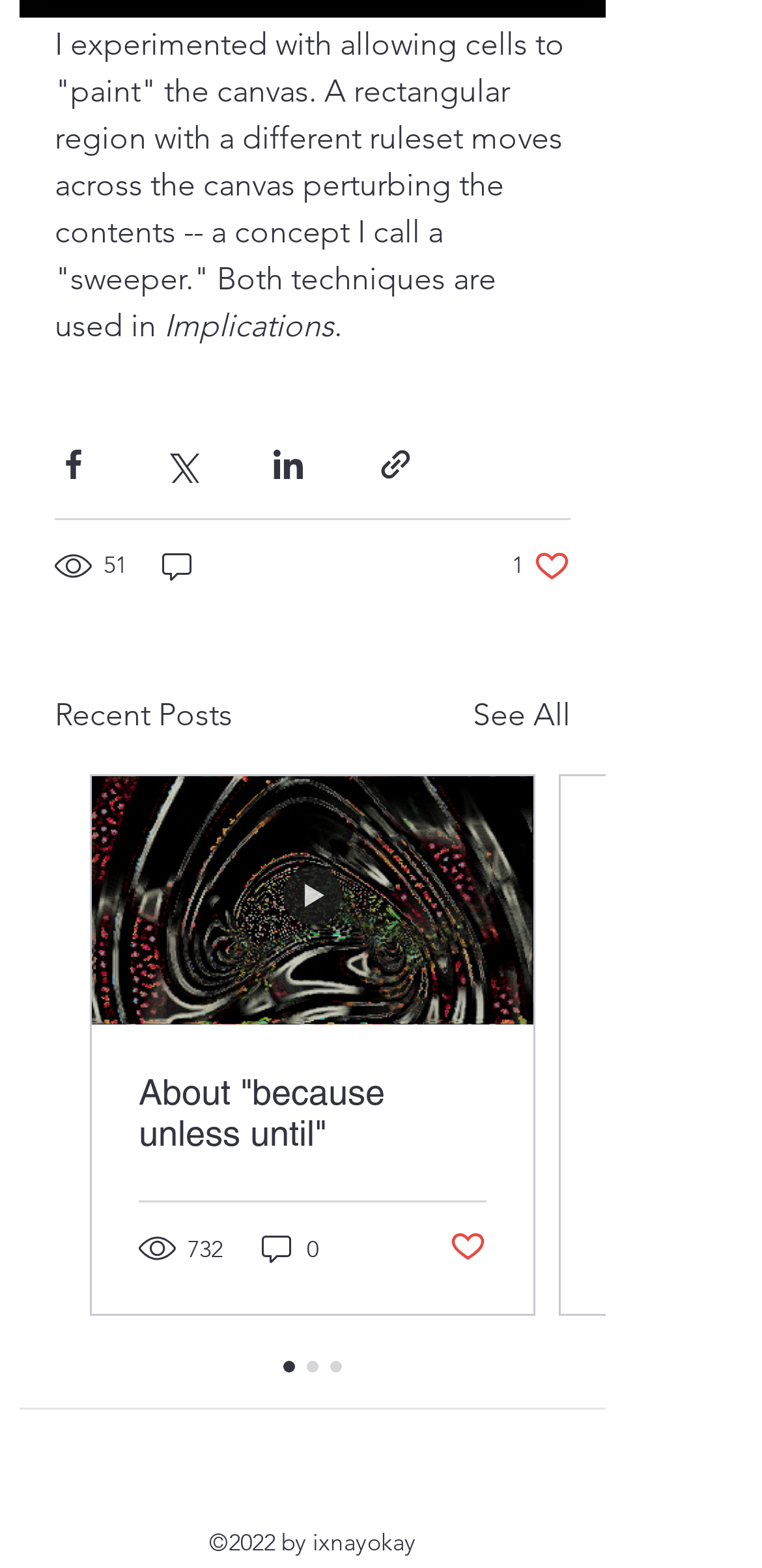Using the information in the image, give a detailed answer to the following question: What is the topic of the first article?

The first article is described by the StaticText element with the text 'Implications', which suggests that the topic of the article is related to implications.